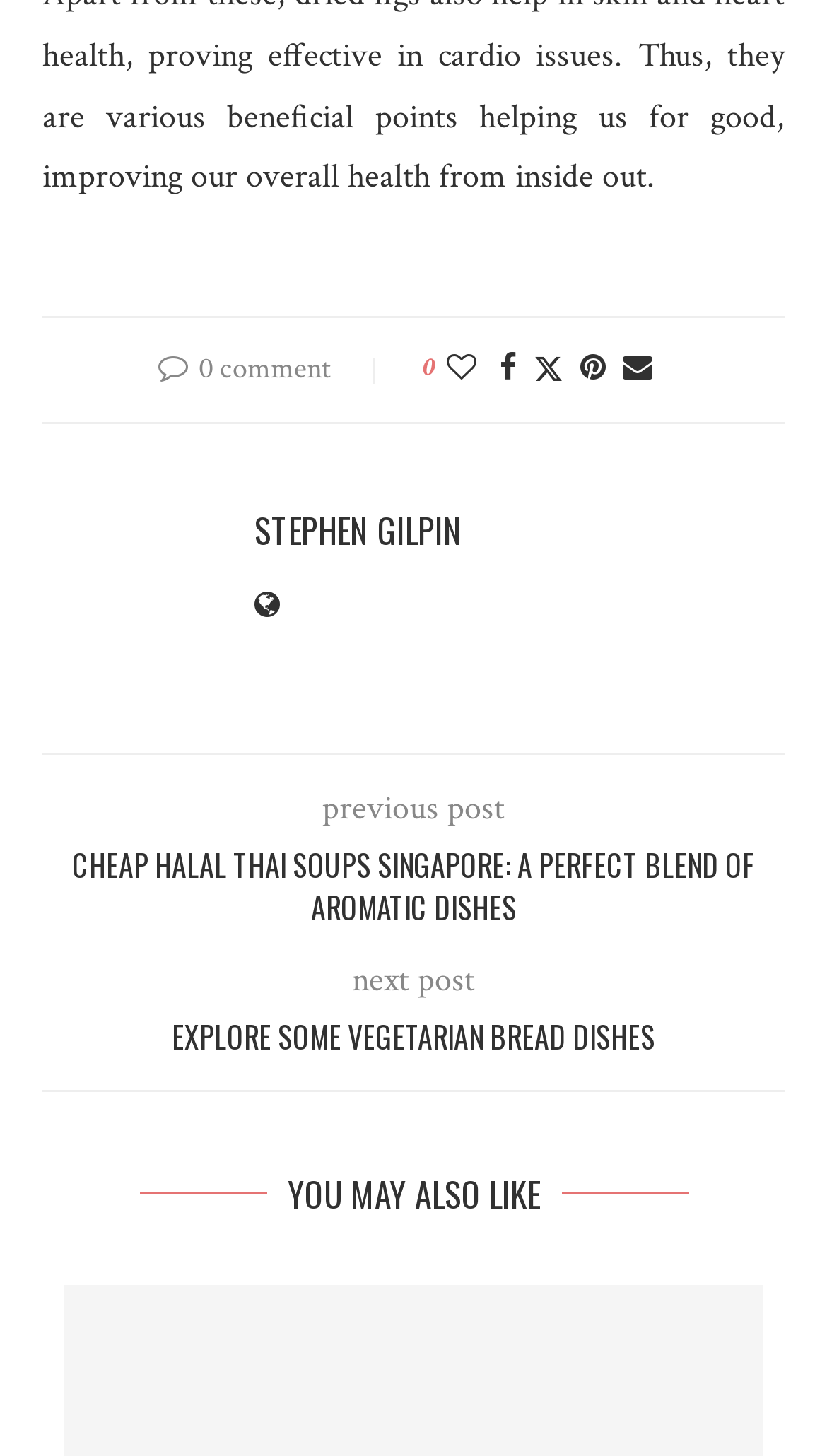Answer this question using a single word or a brief phrase:
What is the title of the previous post?

CHEAP HALAL THAI SOUPS SINGAPORE